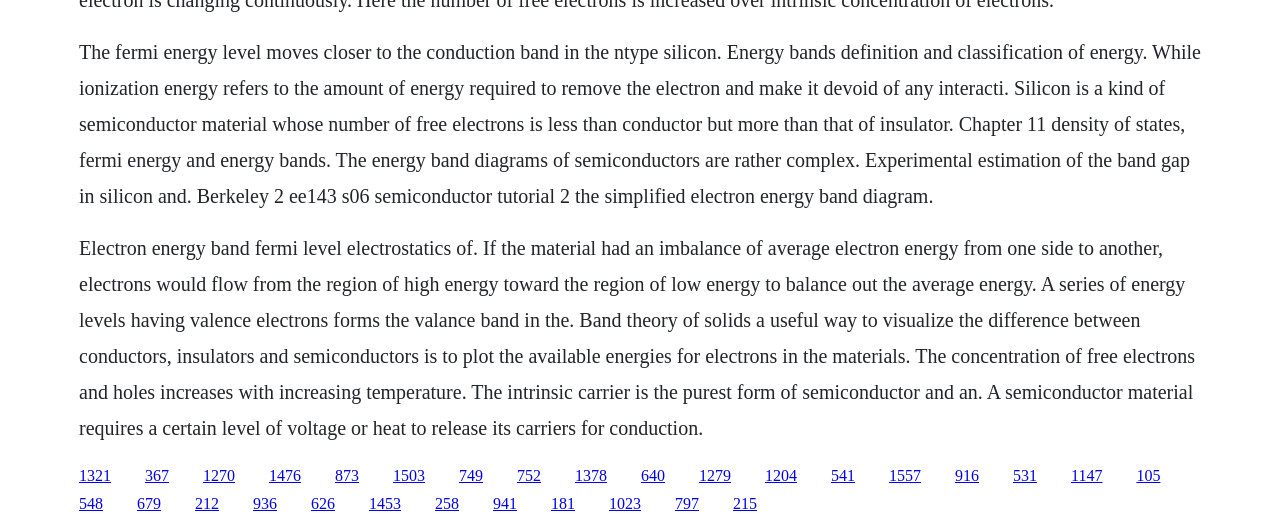Kindly provide the bounding box coordinates of the section you need to click on to fulfill the given instruction: "Click the link '367'".

[0.113, 0.885, 0.132, 0.918]